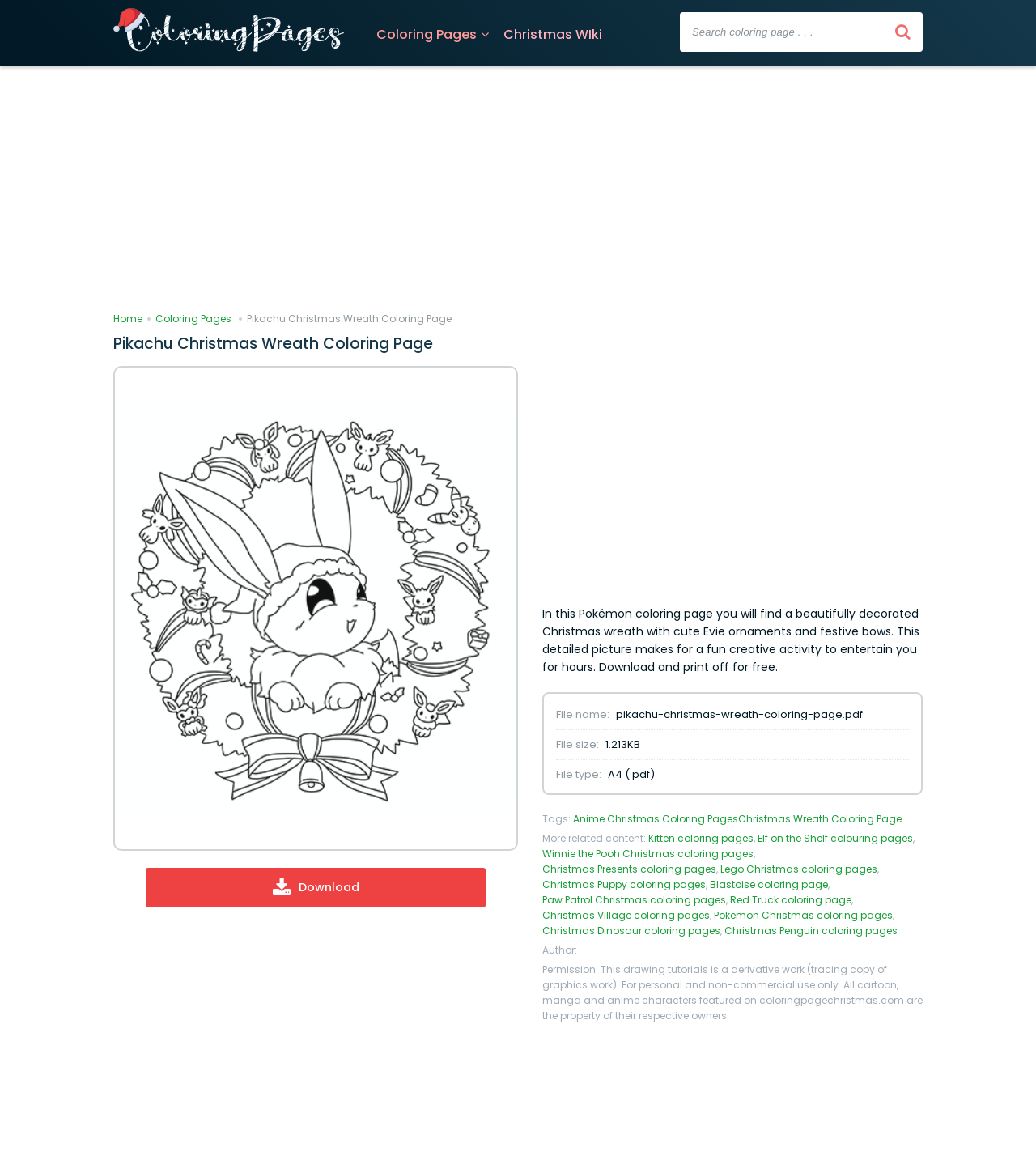Answer the question with a brief word or phrase:
What is the theme of the coloring page featured on this webpage?

Pikachu Christmas Wreath